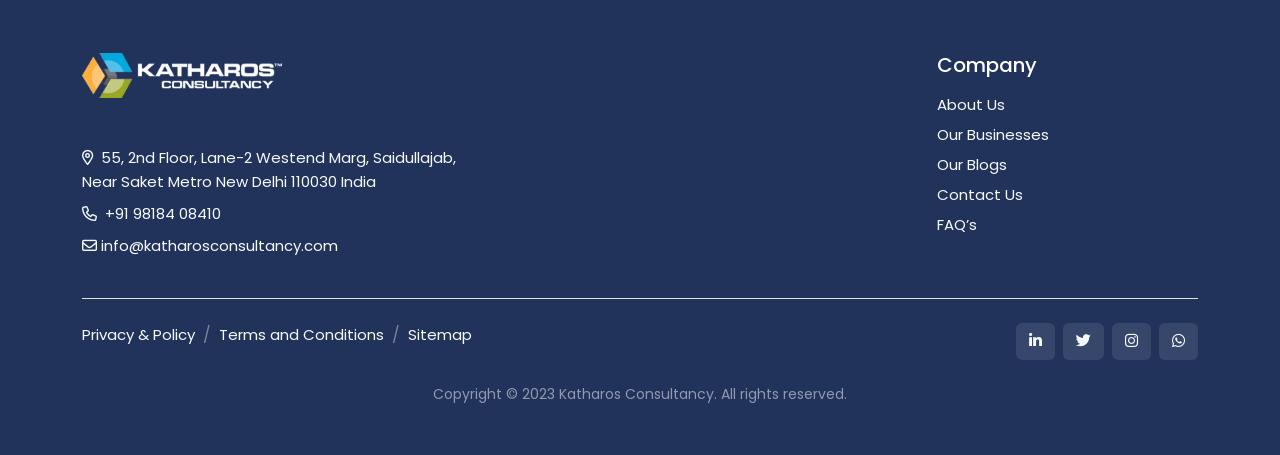Show the bounding box coordinates of the region that should be clicked to follow the instruction: "View About Us page."

[0.732, 0.207, 0.785, 0.253]